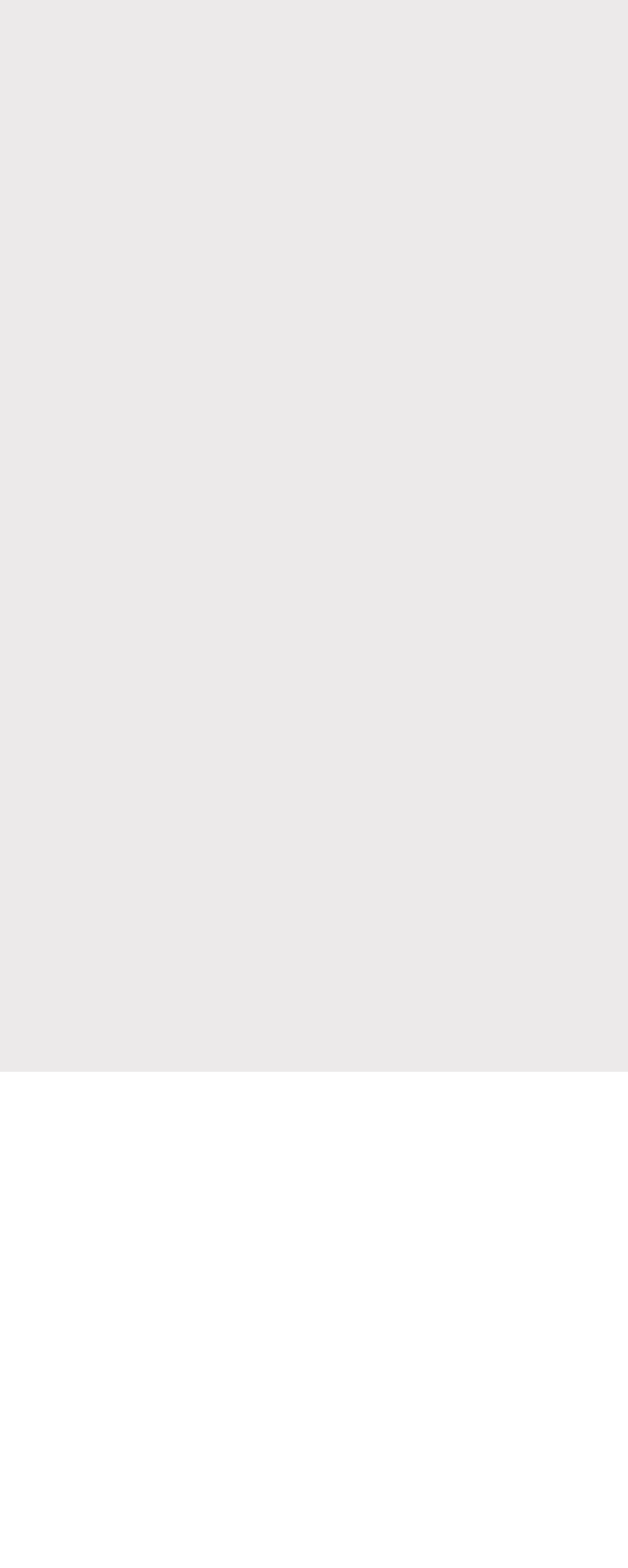Extract the bounding box coordinates of the UI element described by: "Dental Veneers". The coordinates should include four float numbers ranging from 0 to 1, e.g., [left, top, right, bottom].

[0.077, 0.607, 0.335, 0.623]